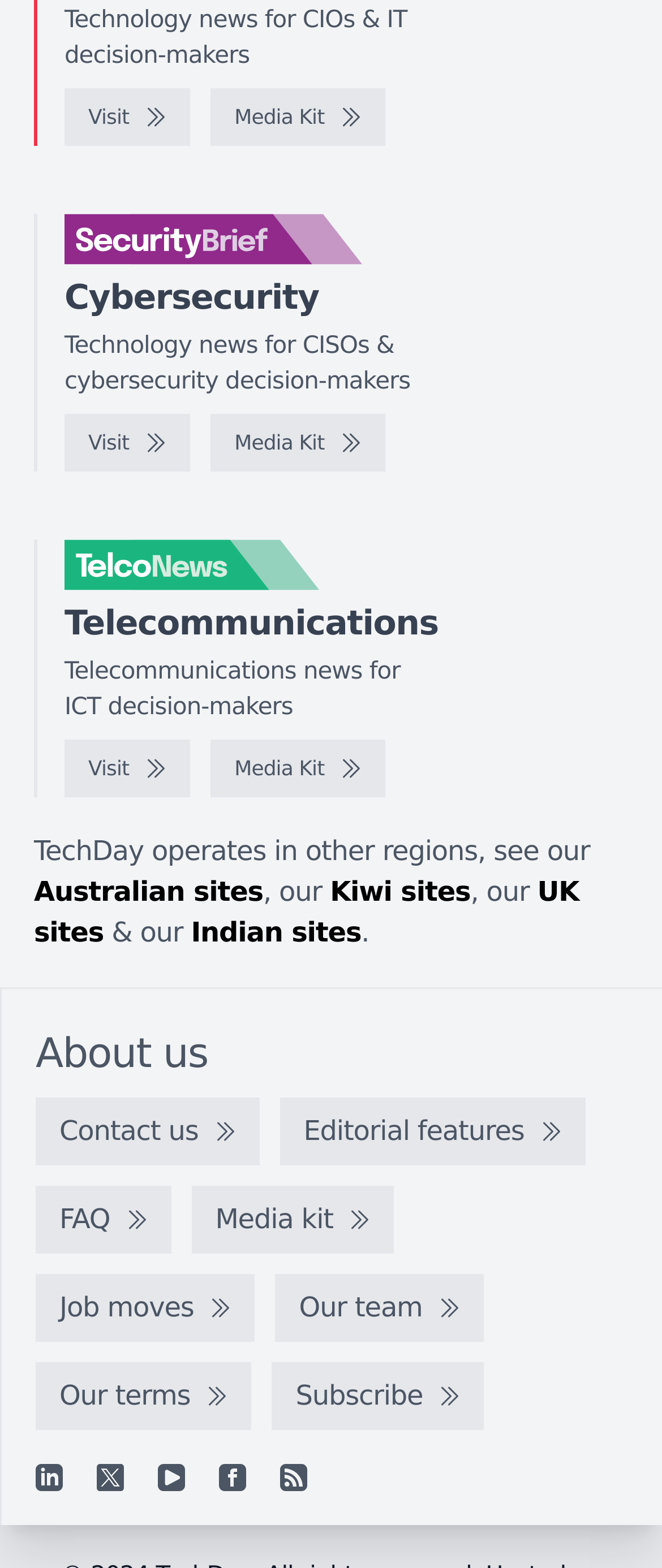What is the purpose of the 'Visit' links?
Using the details shown in the screenshot, provide a comprehensive answer to the question.

I analyzed the 'Visit' links and found that they are associated with different websites, such as SecurityBrief and TelcoNews. Therefore, the purpose of the 'Visit' links is to allow users to visit other websites.